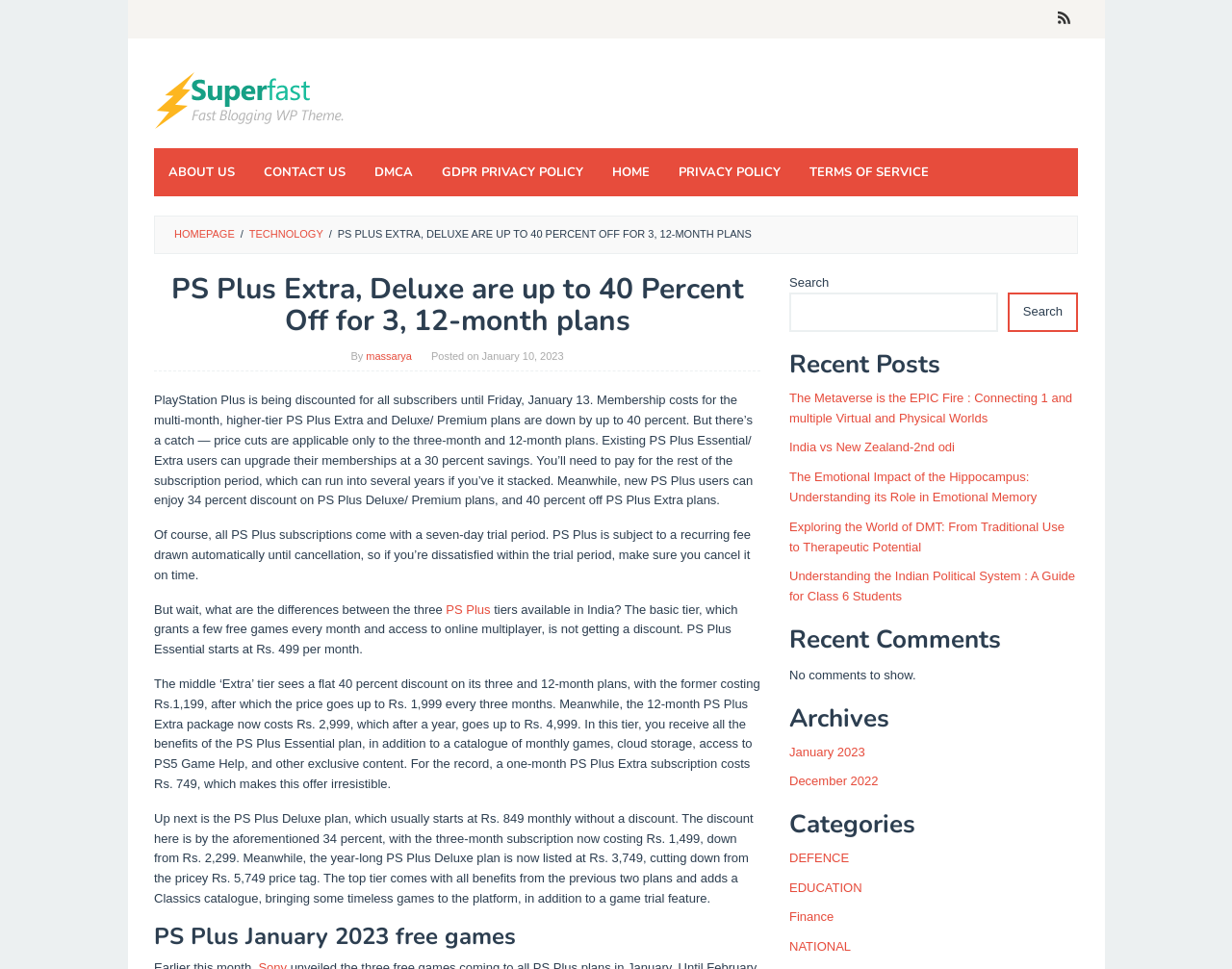Give a short answer using one word or phrase for the question:
What is the price of a one-month PS Plus Extra subscription?

Rs. 749